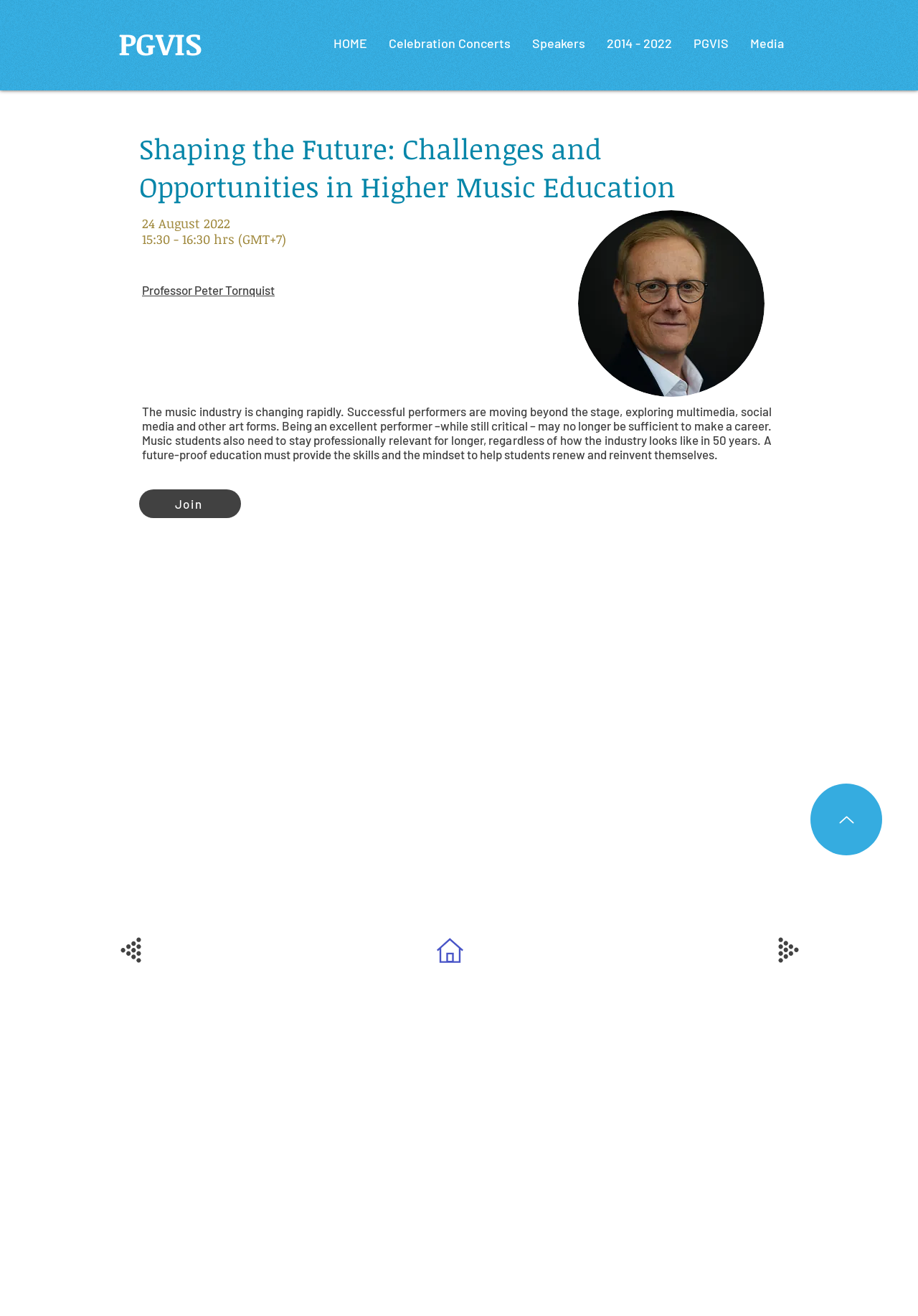Locate the UI element described as follows: "PGVIS". Return the bounding box coordinates as four float numbers between 0 and 1 in the order [left, top, right, bottom].

[0.129, 0.016, 0.332, 0.049]